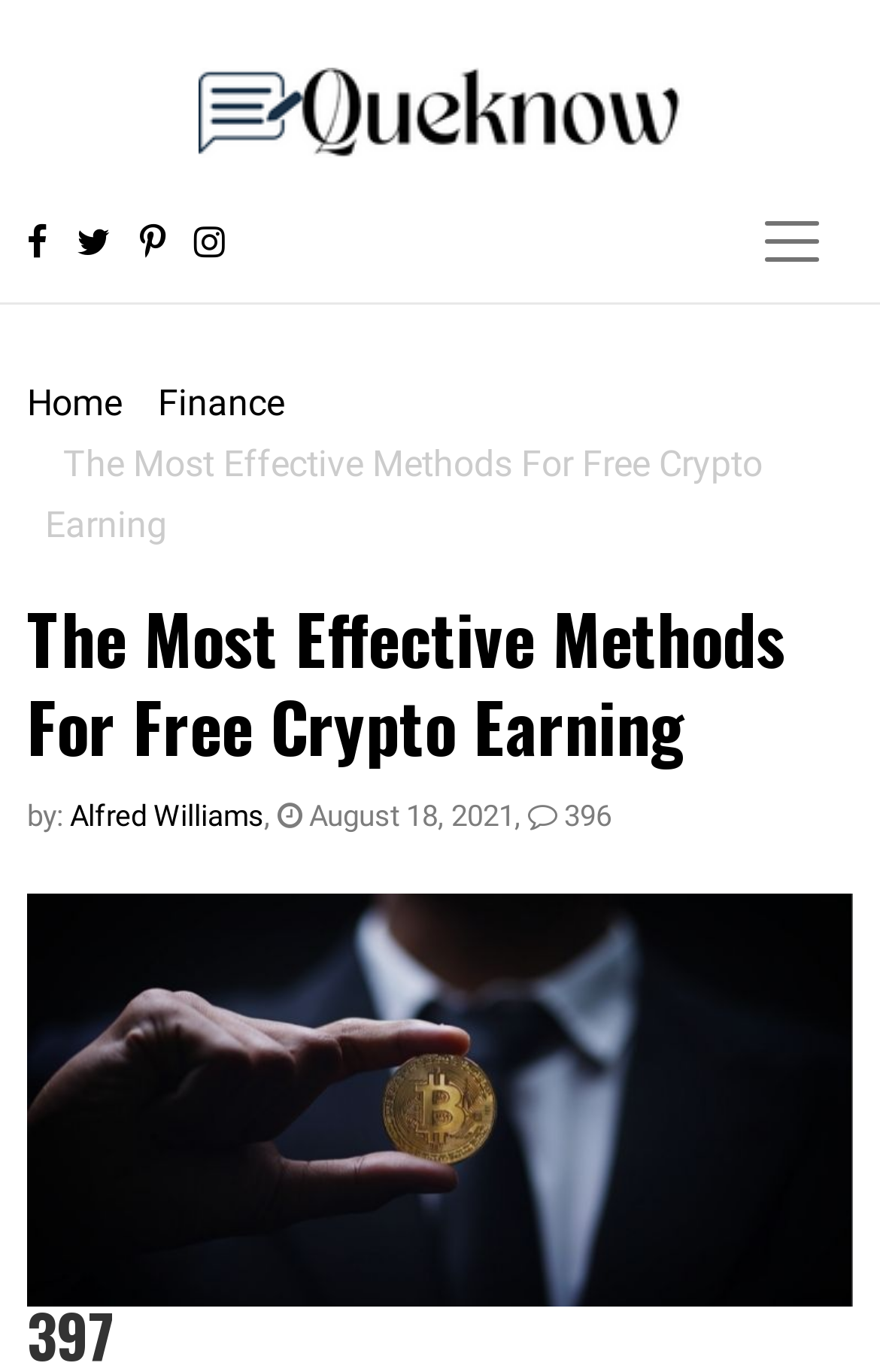Observe the image and answer the following question in detail: How many views does the article have?

The number of views of the article is mentioned below the main heading, and it is '396', which is a static text.